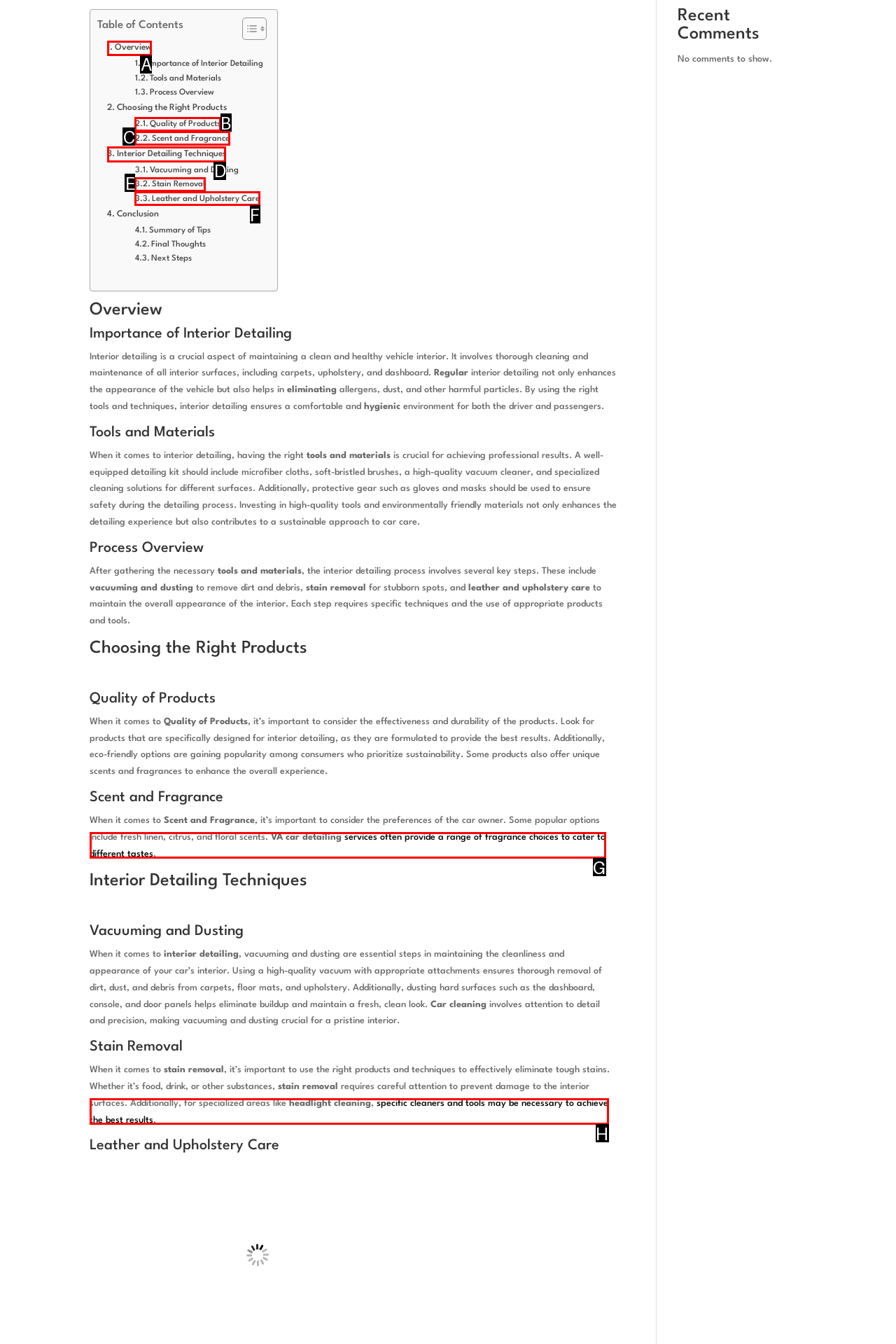Determine which HTML element best fits the description: Stain Removal
Answer directly with the letter of the matching option from the available choices.

E